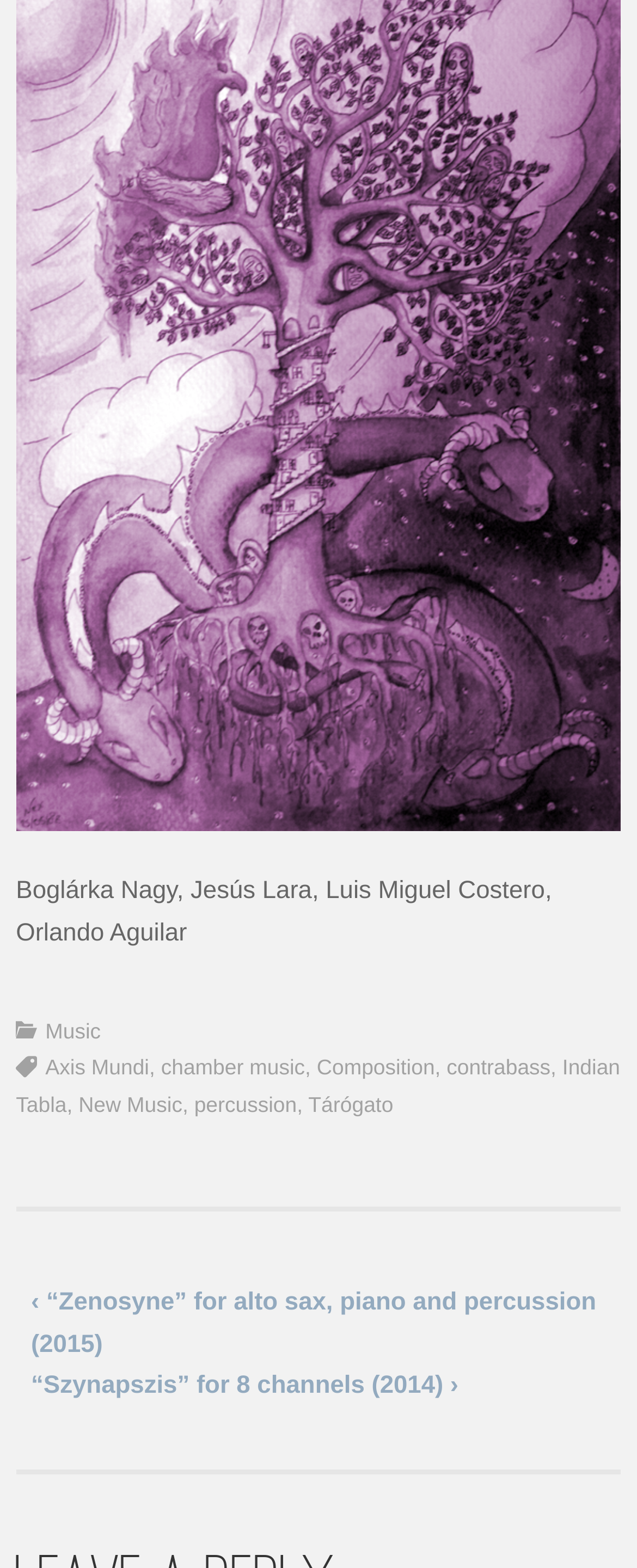What is the orientation of the separator element?
Please answer using one word or phrase, based on the screenshot.

Horizontal